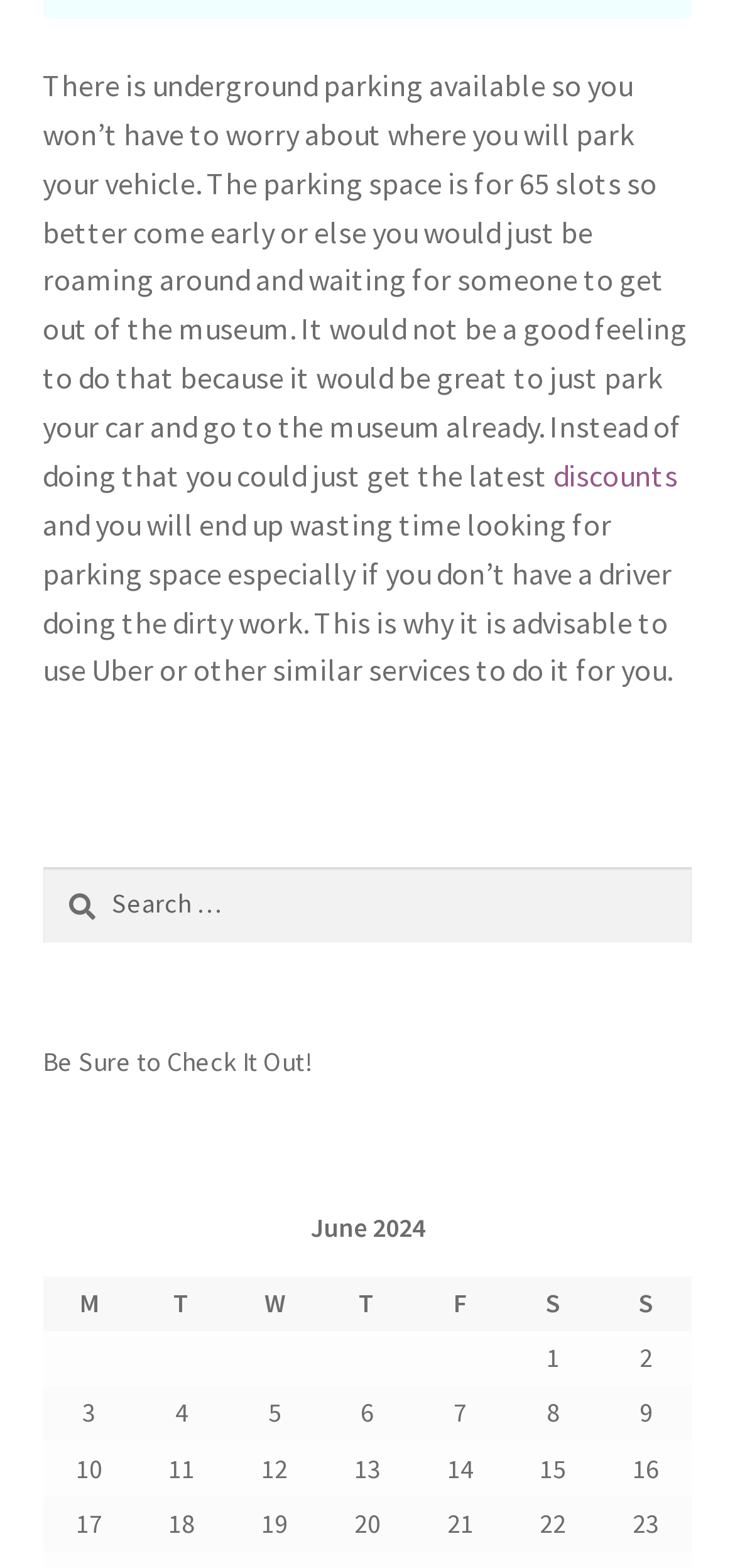How many columns are in the table?
With the help of the image, please provide a detailed response to the question.

The table has column headers labeled 'M', 'T', 'W', 'T', 'F', 'S', and 'S', indicating that there are 7 columns in the table.